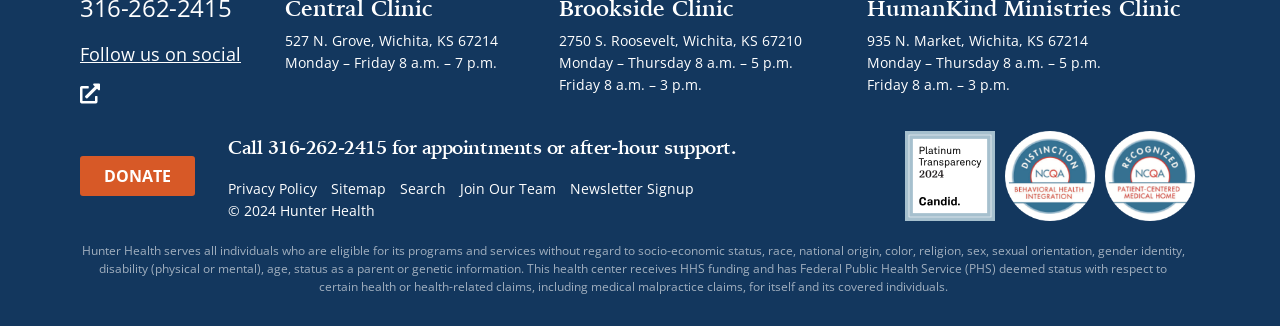Locate the UI element described as follows: "Join Our Team". Return the bounding box coordinates as four float numbers between 0 and 1 in the order [left, top, right, bottom].

[0.36, 0.545, 0.435, 0.612]